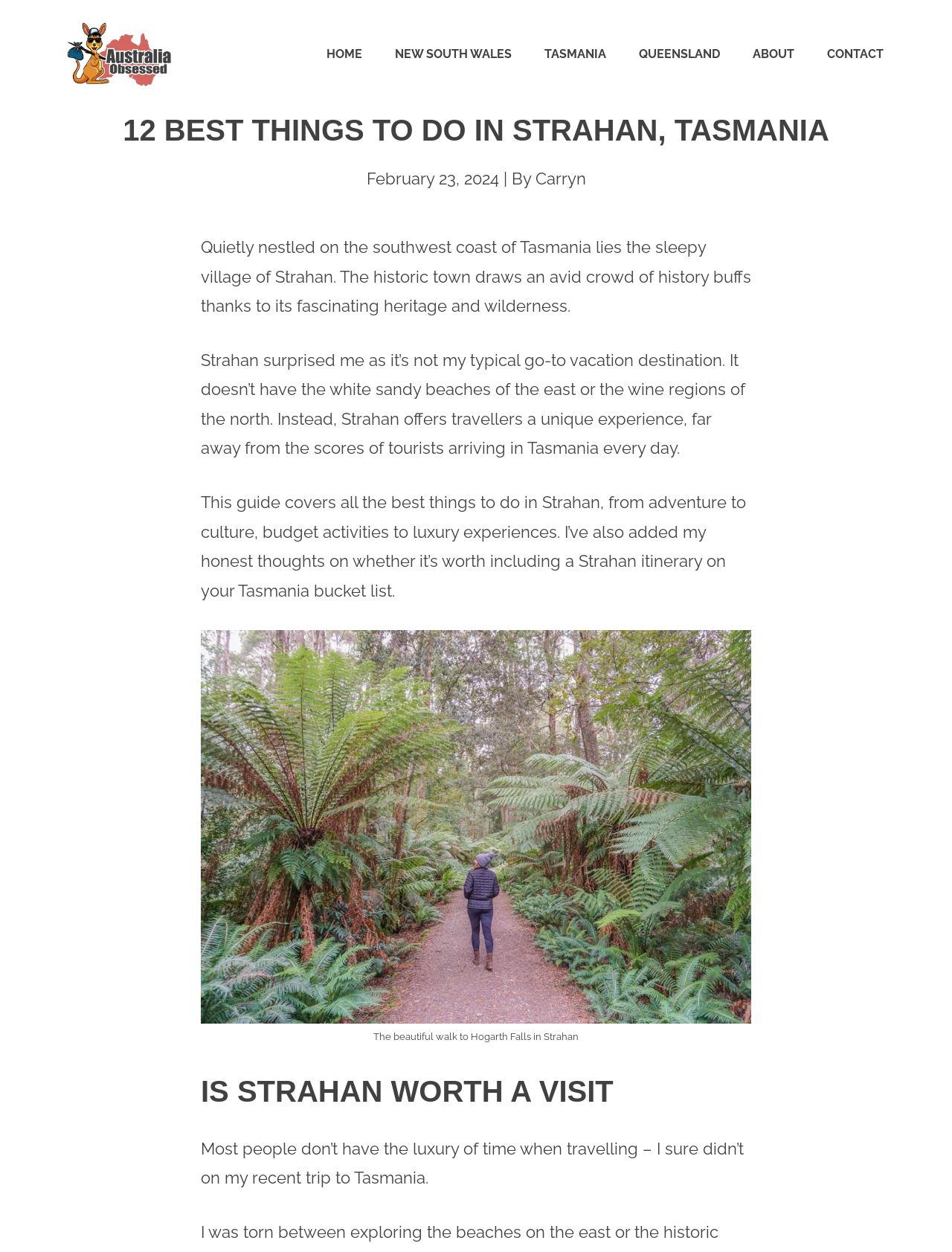Who wrote the article?
Please provide an in-depth and detailed response to the question.

The author's name can be found in the link element with the text 'Carryn', which is located below the heading '12 BEST THINGS TO DO IN STRAHAN, TASMANIA'.